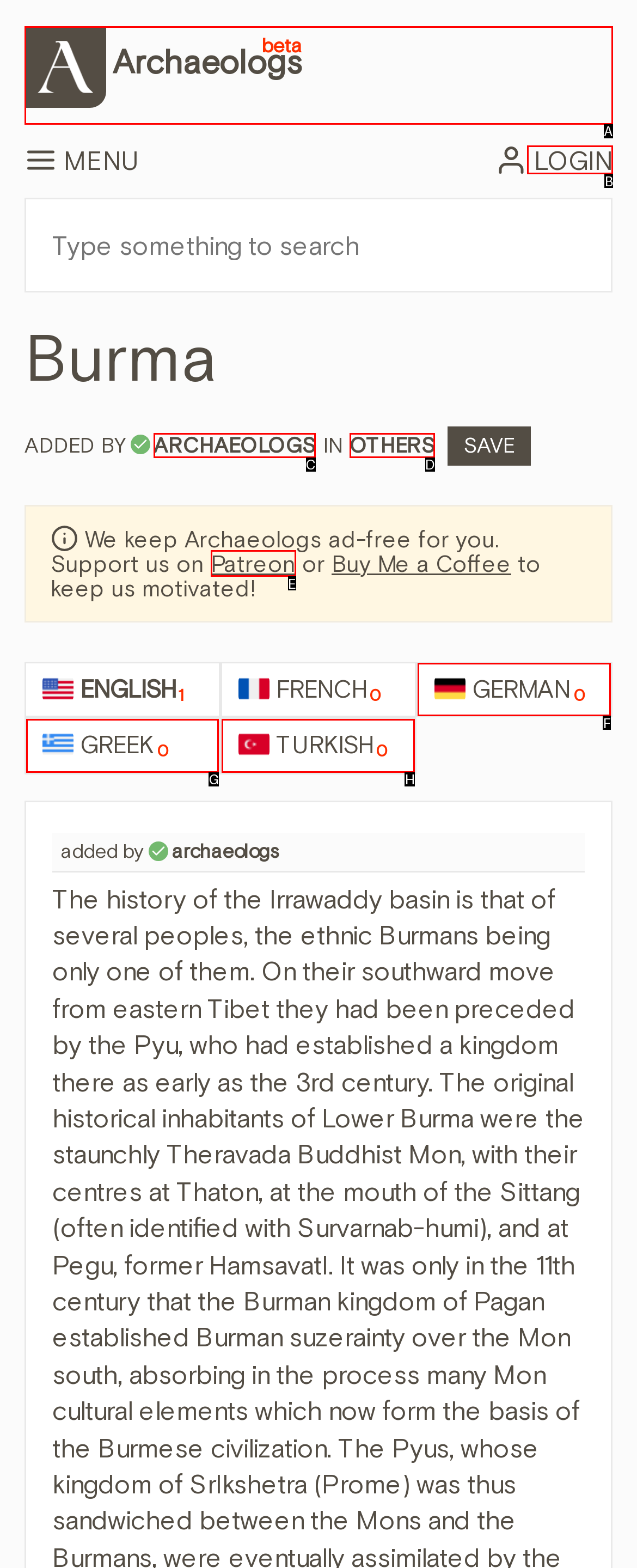Indicate the UI element to click to perform the task: view beaches. Reply with the letter corresponding to the chosen element.

None